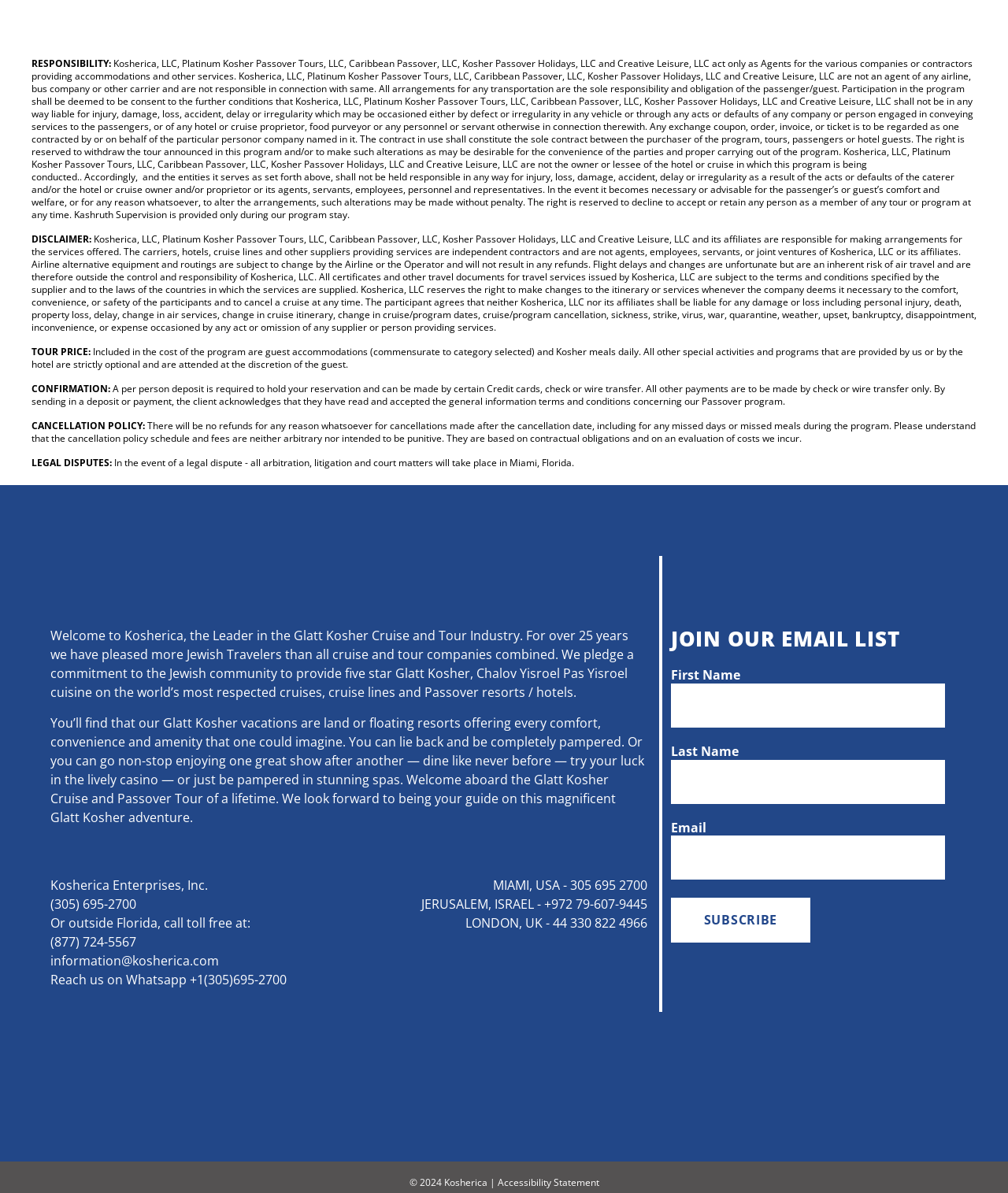Please find and report the bounding box coordinates of the element to click in order to perform the following action: "View Home Security". The coordinates should be expressed as four float numbers between 0 and 1, in the format [left, top, right, bottom].

None